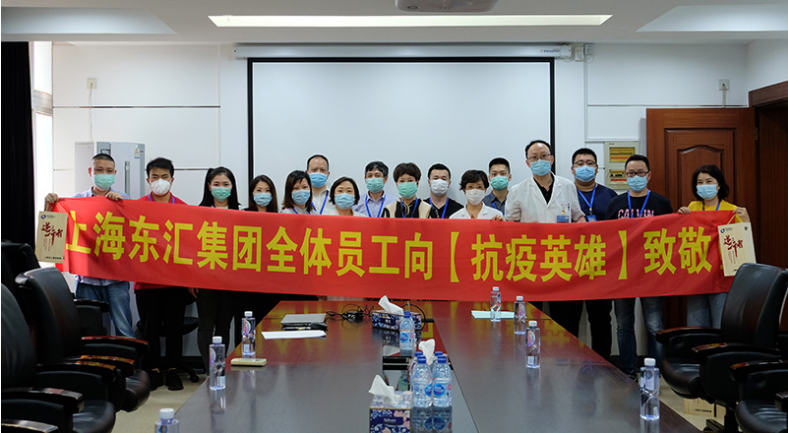Write a descriptive caption for the image, covering all notable aspects.

The image captures a group of individuals standing in a conference room, united in a show of solidarity and appreciation. They are wearing protective masks, a reflection of health protocols, and are holding a large red banner that reads "上海东汇集团全体员工工向【抗疫英雄】致敬," which translates to "All employees of Donghui Group in Shanghai salute the heroes of the pandemic." The gathering likely represents a company event aimed at honoring frontline workers who played crucial roles during health crises. The setting, with a conference table and chairs in the foreground, suggests a professional atmosphere, reinforcing the importance of community and teamwork in facing challenges together.